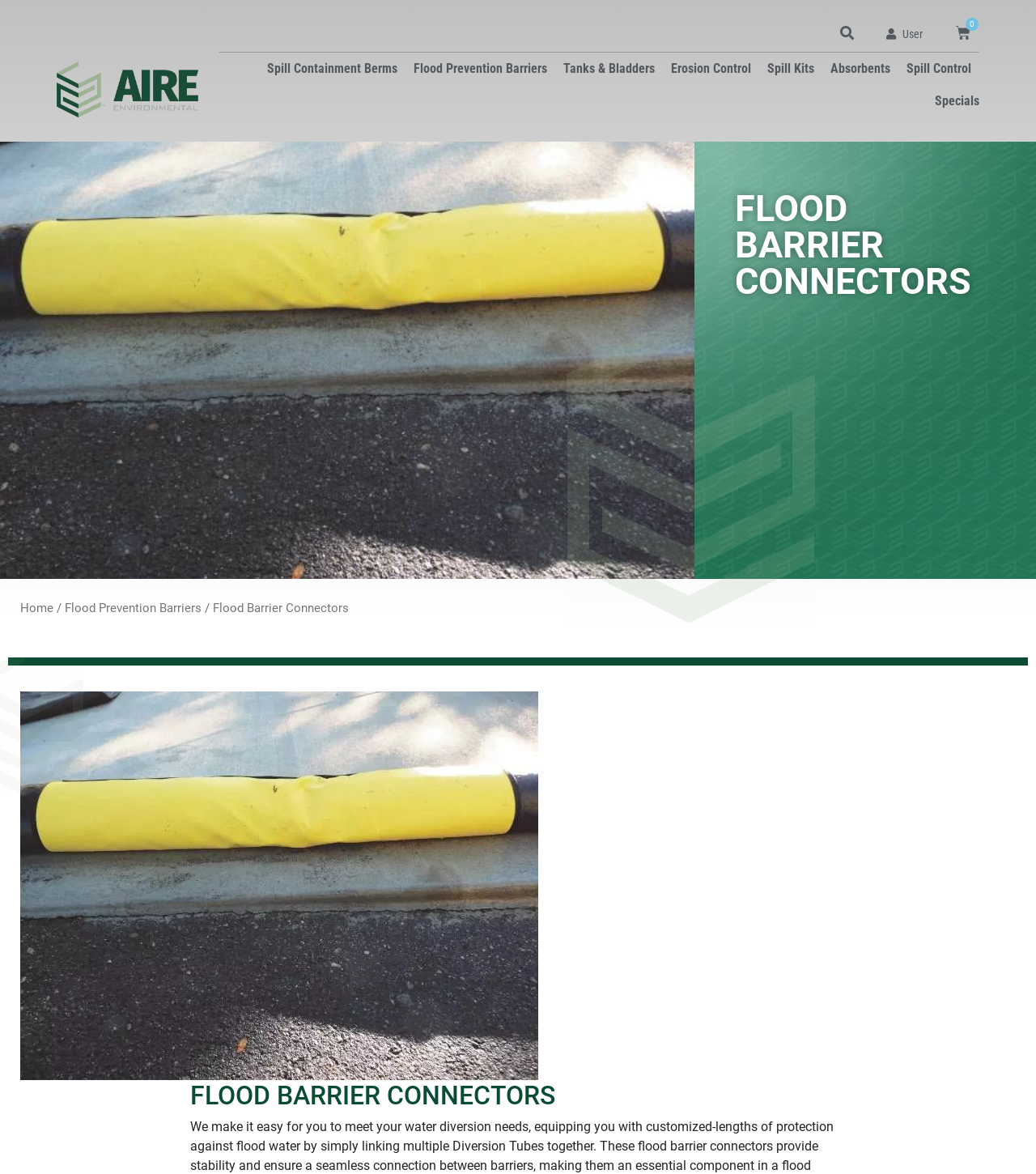Deliver a detailed narrative of the webpage's visual and textual elements.

The webpage is about Flood Barrier Connectors from Aire Environmental. At the top left, there is the AIRE Environmental Logo, which is an image. Next to it, on the top right, there is a search bar with a "Search" button. 

Below the logo, there are several navigation links, including "User" and "0 Cart" on the top right, and a series of links to different product categories, such as "Spill Containment Berms", "Flood Prevention Barriers", "Tanks & Bladders", and more, arranged horizontally across the page.

In the middle of the page, there is a large heading that reads "FLOOD BARRIER CONNECTORS". Below this heading, there is a breadcrumb navigation menu that shows the current page's location in the website's hierarchy, with links to "Home" and "Flood Prevention Barriers".

Further down, there is another heading that repeats "FLOOD BARRIER CONNECTORS", and below it, a paragraph of text that explains the purpose of flood barrier connectors, stating that they provide customized-lengths of protection against flood water by linking multiple Diversion Tubes together.